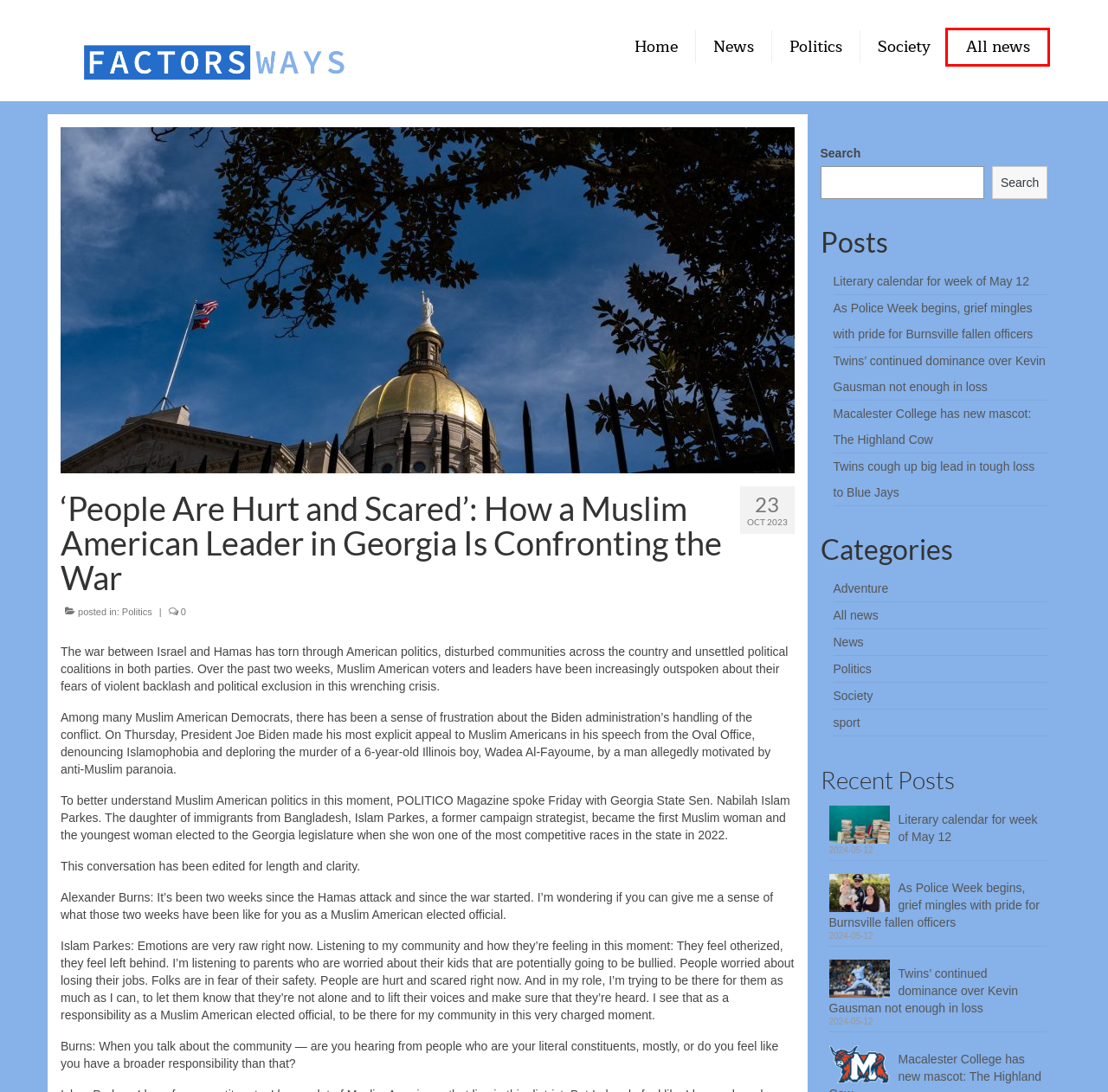Look at the screenshot of a webpage with a red bounding box and select the webpage description that best corresponds to the new page after clicking the element in the red box. Here are the options:
A. Literary calendar for week of May 12 – factorsways
B. As Police Week begins, grief mingles with pride for Burnsville fallen officers – factorsways
C. All news – factorsways
D. sport – factorsways
E. Adventure – factorsways
F. Macalester College has new mascot: The Highland Cow – factorsways
G. Society – factorsways
H. Twins cough up big lead in tough loss to Blue Jays – factorsways

C